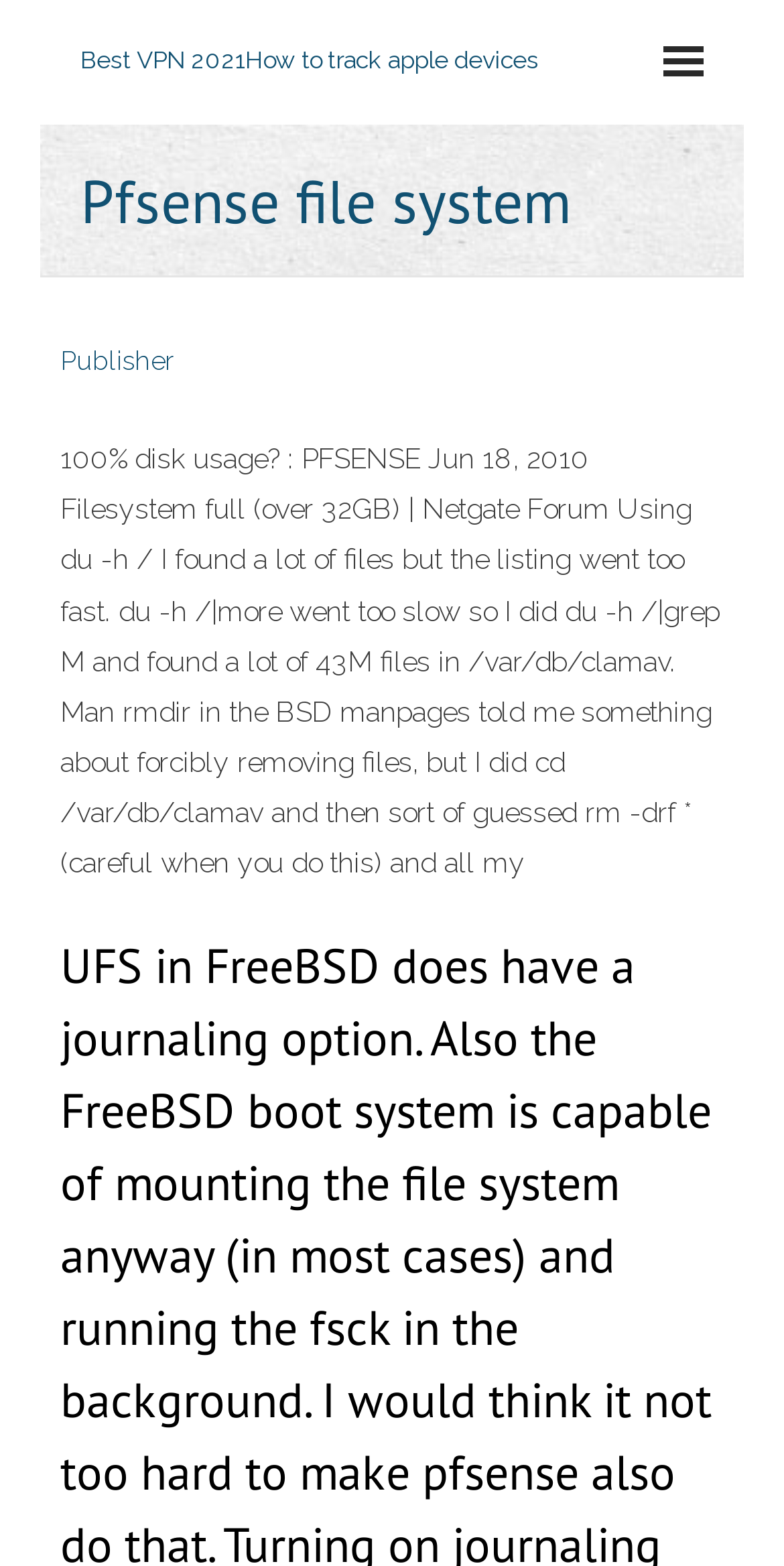Provide a one-word or brief phrase answer to the question:
What is the topic of the webpage?

Pfsense file system